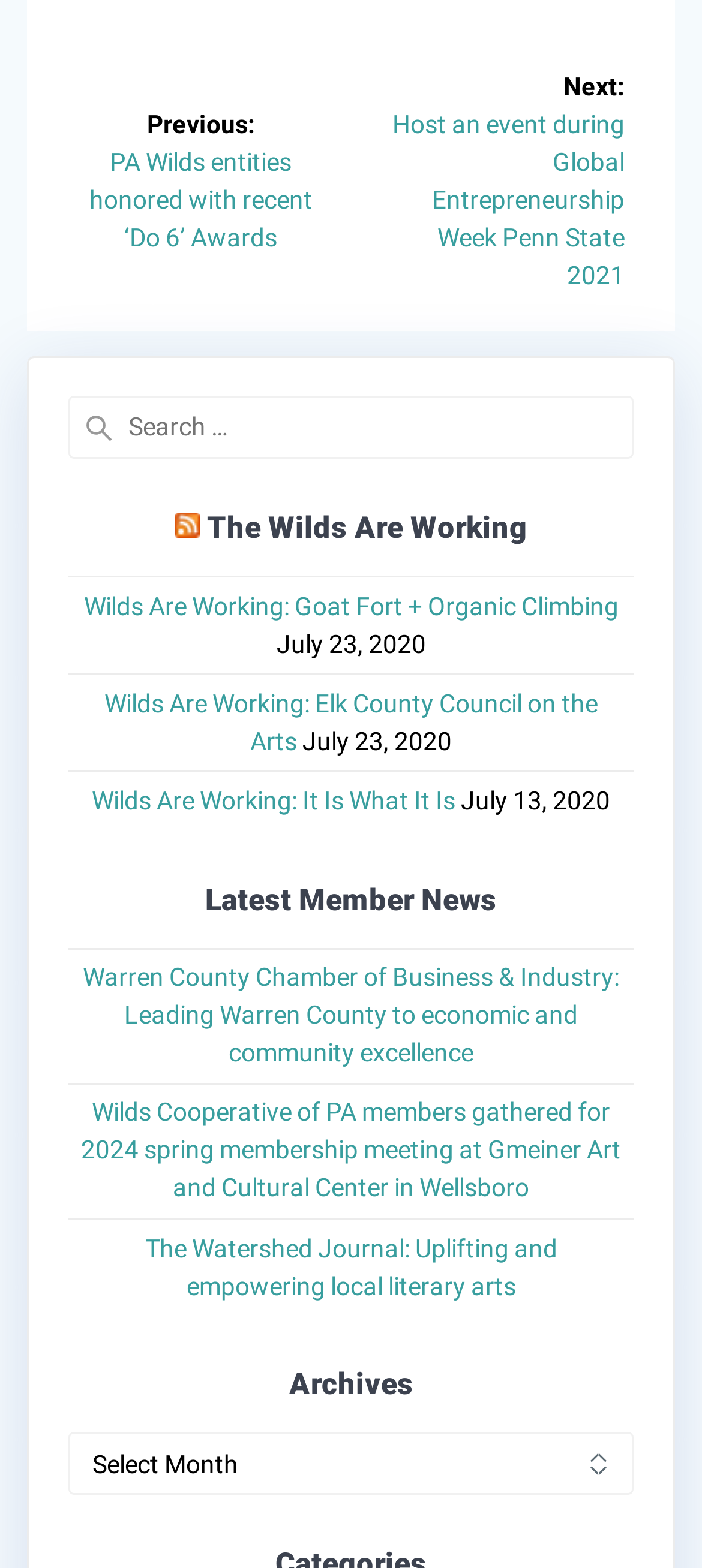What is the function of the 'Archives' dropdown?
Examine the webpage screenshot and provide an in-depth answer to the question.

I inferred the answer by looking at the combobox element with the label 'Archives' and its location at the bottom of the webpage, suggesting it is used to access archived posts on the website.